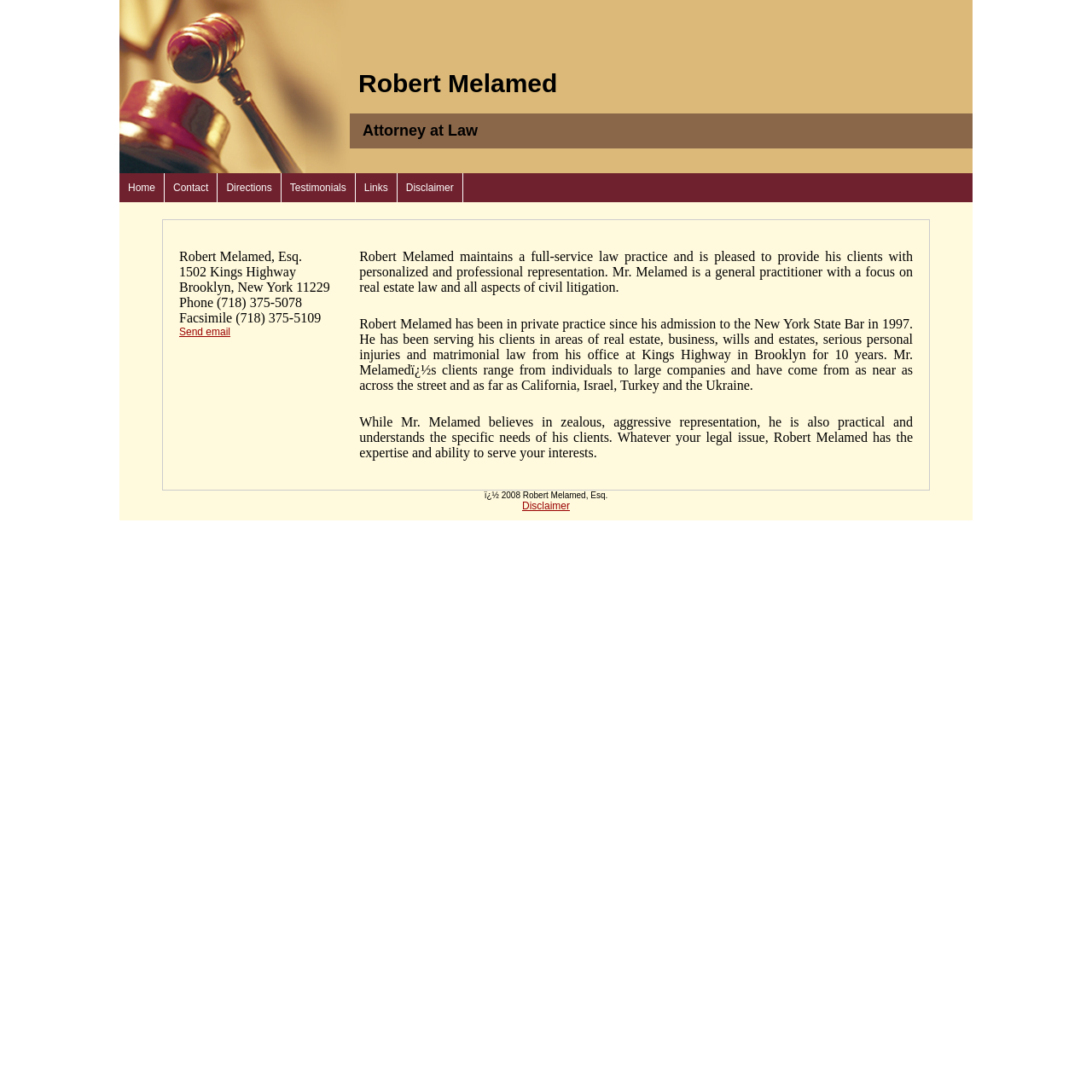Provide the bounding box coordinates of the HTML element described as: "Disclaimer". The bounding box coordinates should be four float numbers between 0 and 1, i.e., [left, top, right, bottom].

[0.364, 0.159, 0.424, 0.185]